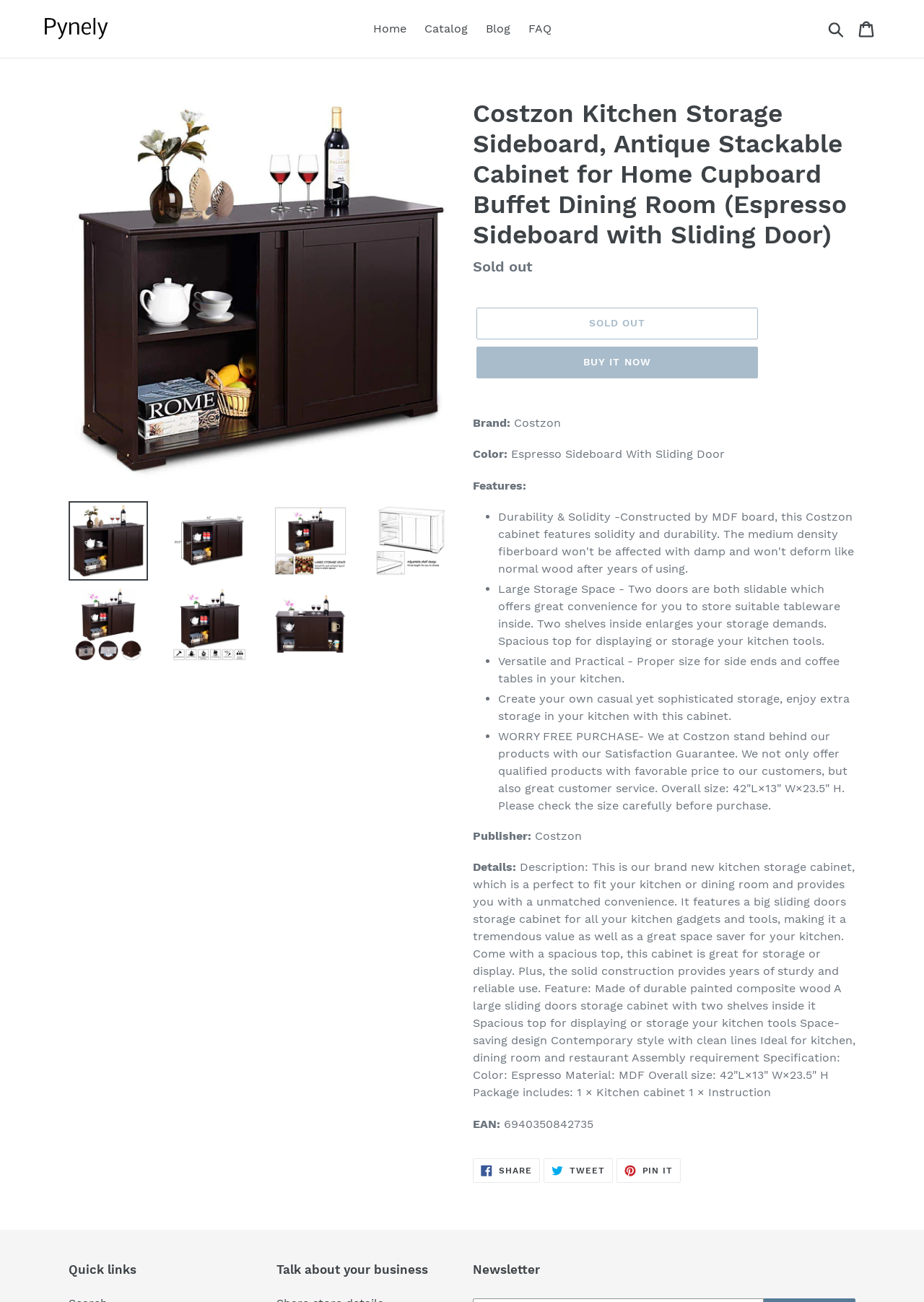Find the bounding box coordinates of the area that needs to be clicked in order to achieve the following instruction: "click contact". The coordinates should be specified as four float numbers between 0 and 1, i.e., [left, top, right, bottom].

None